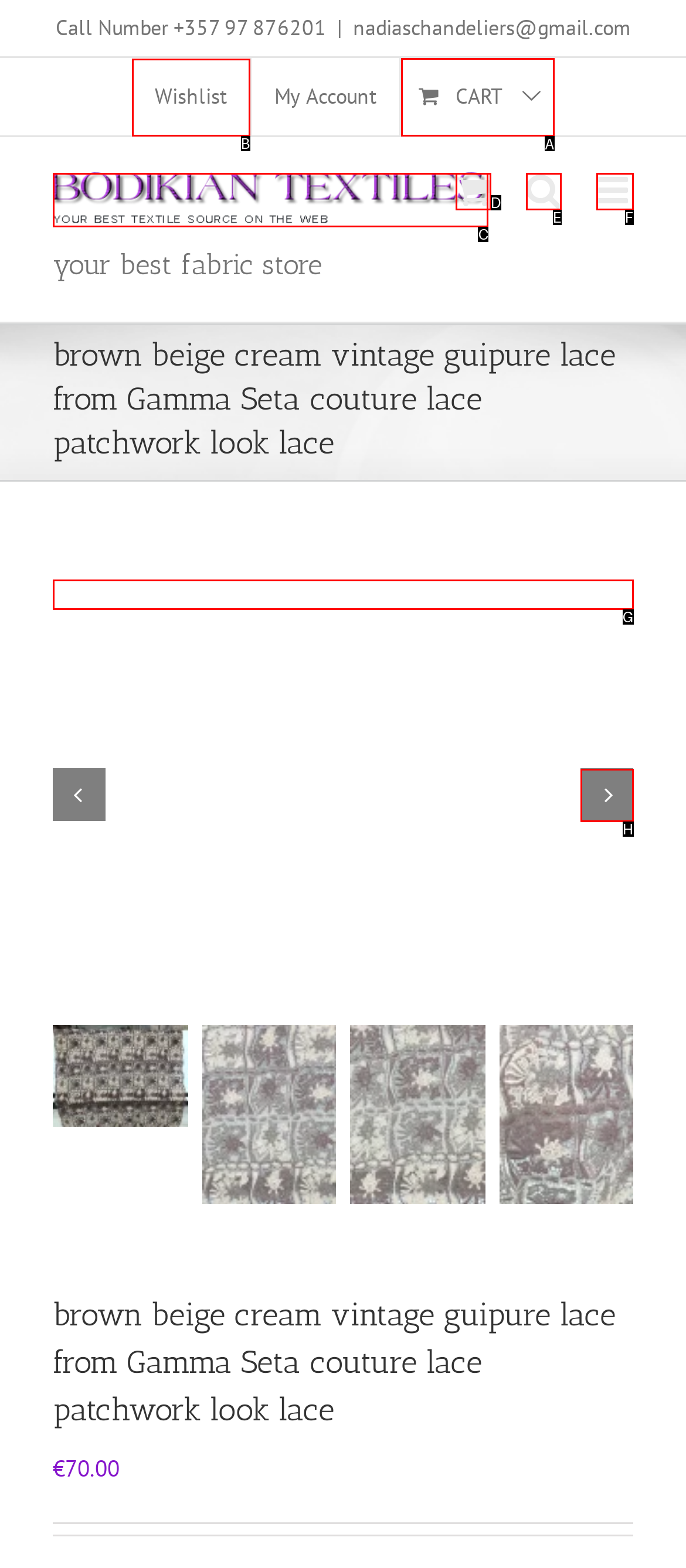To achieve the task: Visit Party Bus DC's Facebook page, indicate the letter of the correct choice from the provided options.

None